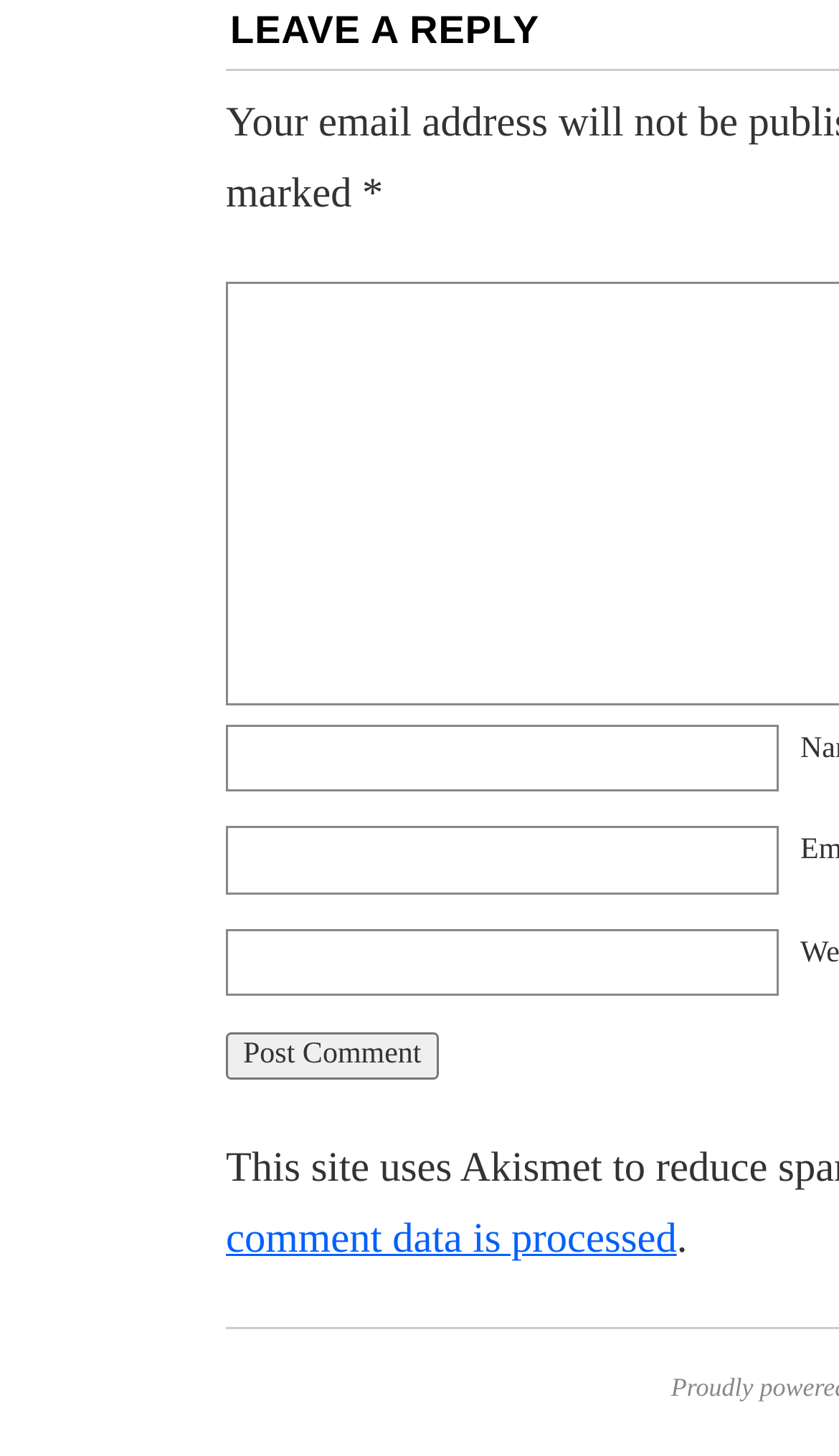Identify the bounding box of the HTML element described as: "name="submit" value="Post Comment"".

[0.269, 0.709, 0.523, 0.742]